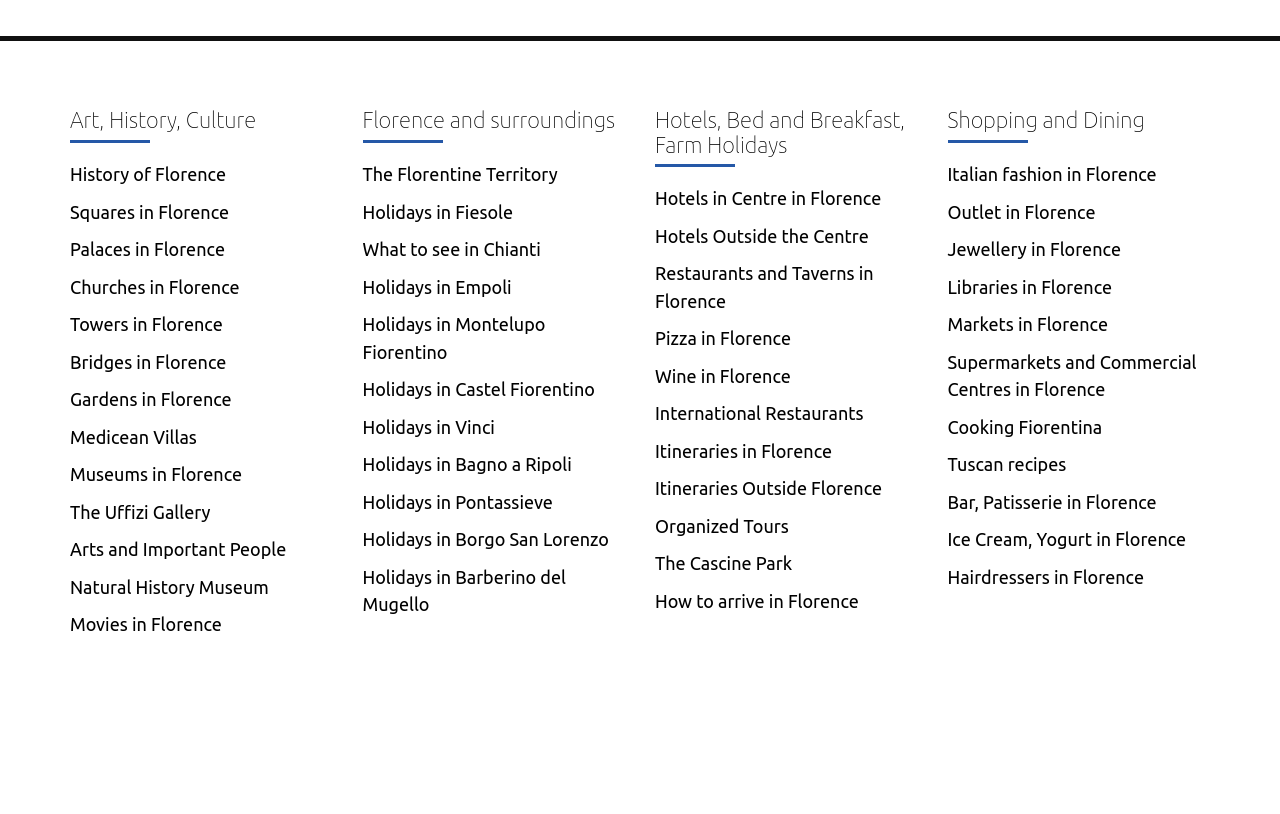Is there information about shopping on this webpage?
Provide an in-depth and detailed answer to the question.

The 'Shopping and Dining' section includes links such as 'Italian fashion in Florence', 'Outlet in Florence', 'Jewellery in Florence', and 'Markets in Florence', which suggest that there is information about shopping on this webpage.